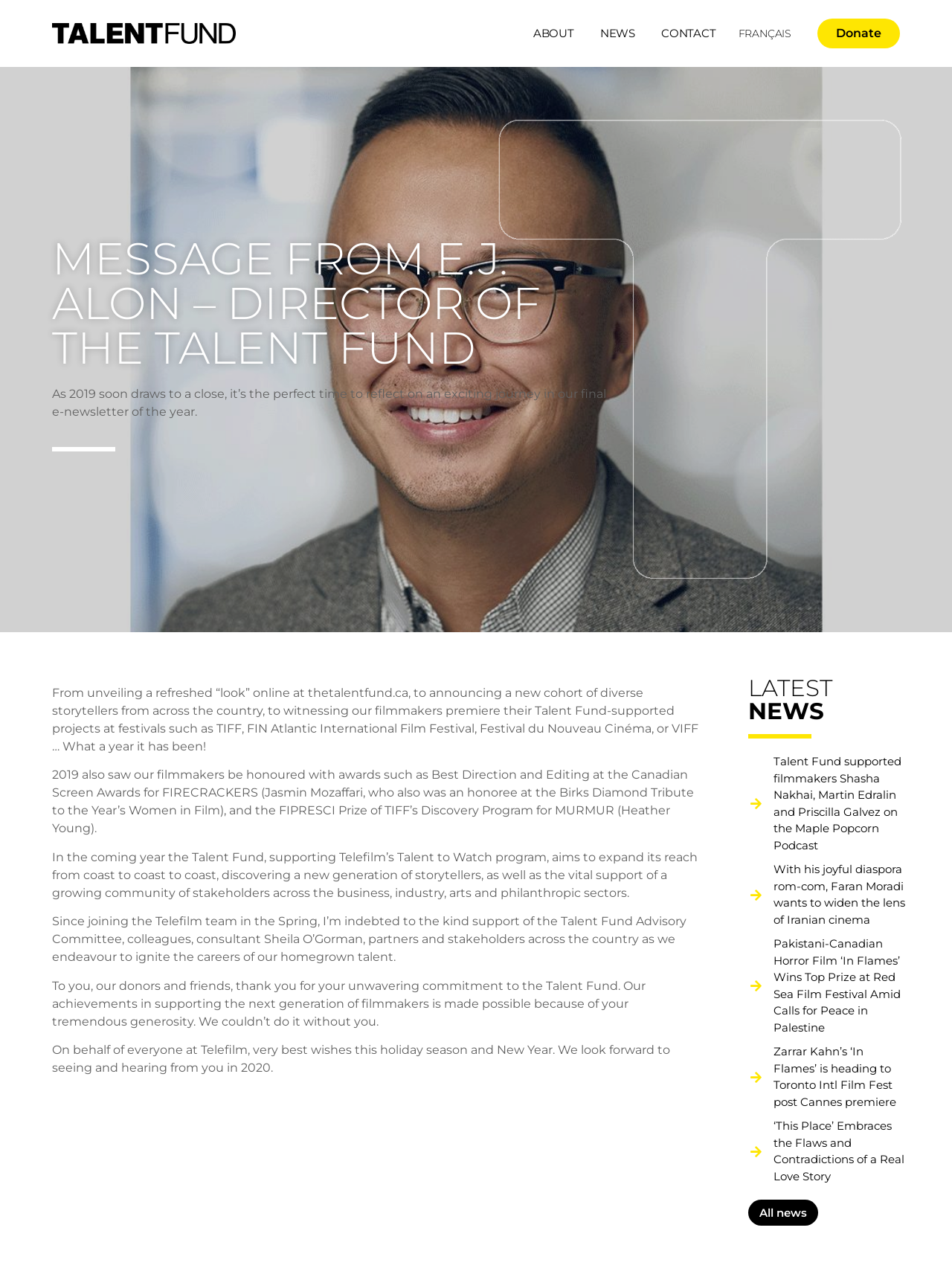Please identify the bounding box coordinates of the area that needs to be clicked to follow this instruction: "Learn more about the Talent Fund's latest news".

[0.786, 0.59, 0.951, 0.669]